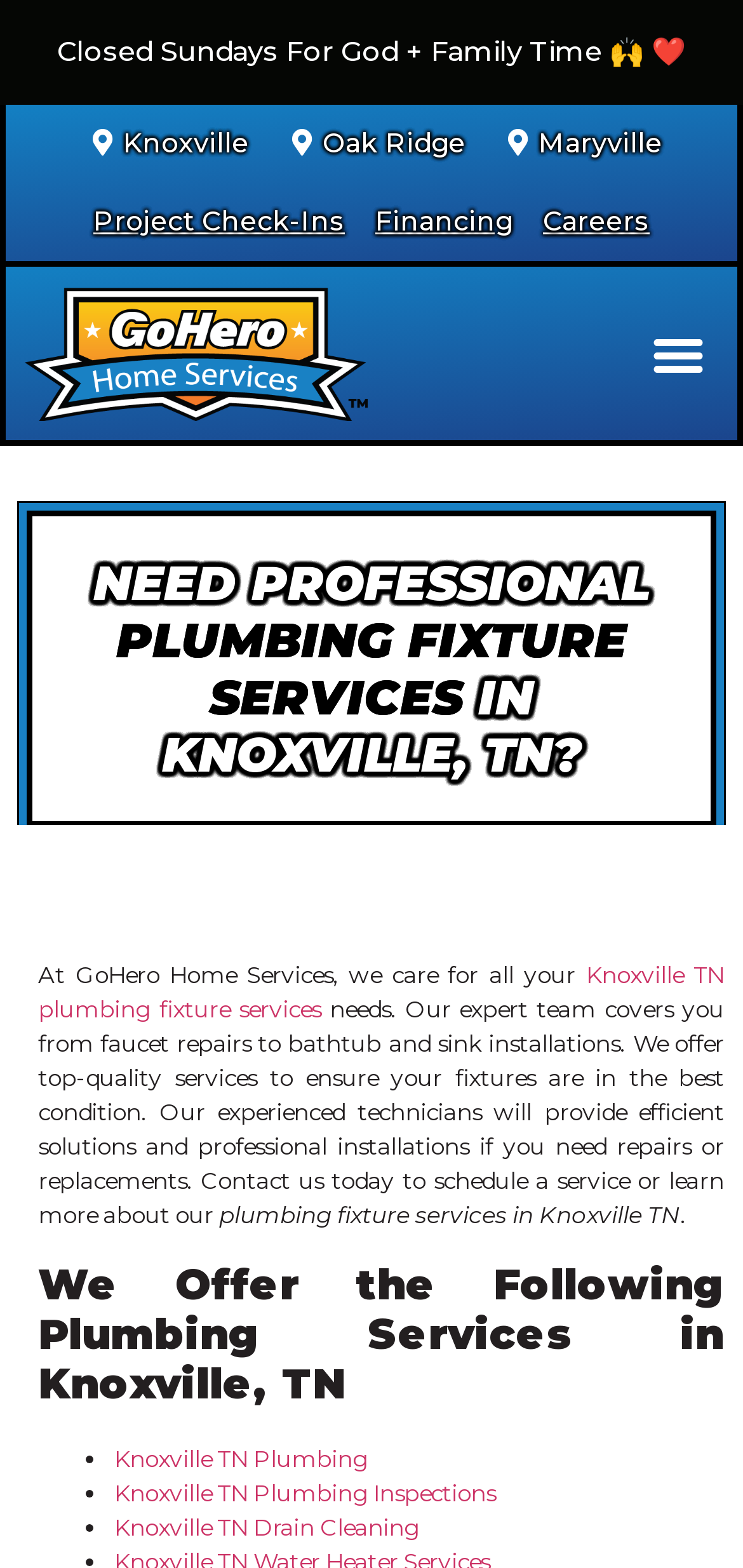Locate the bounding box of the user interface element based on this description: "Project Check-Ins".

[0.126, 0.128, 0.464, 0.154]